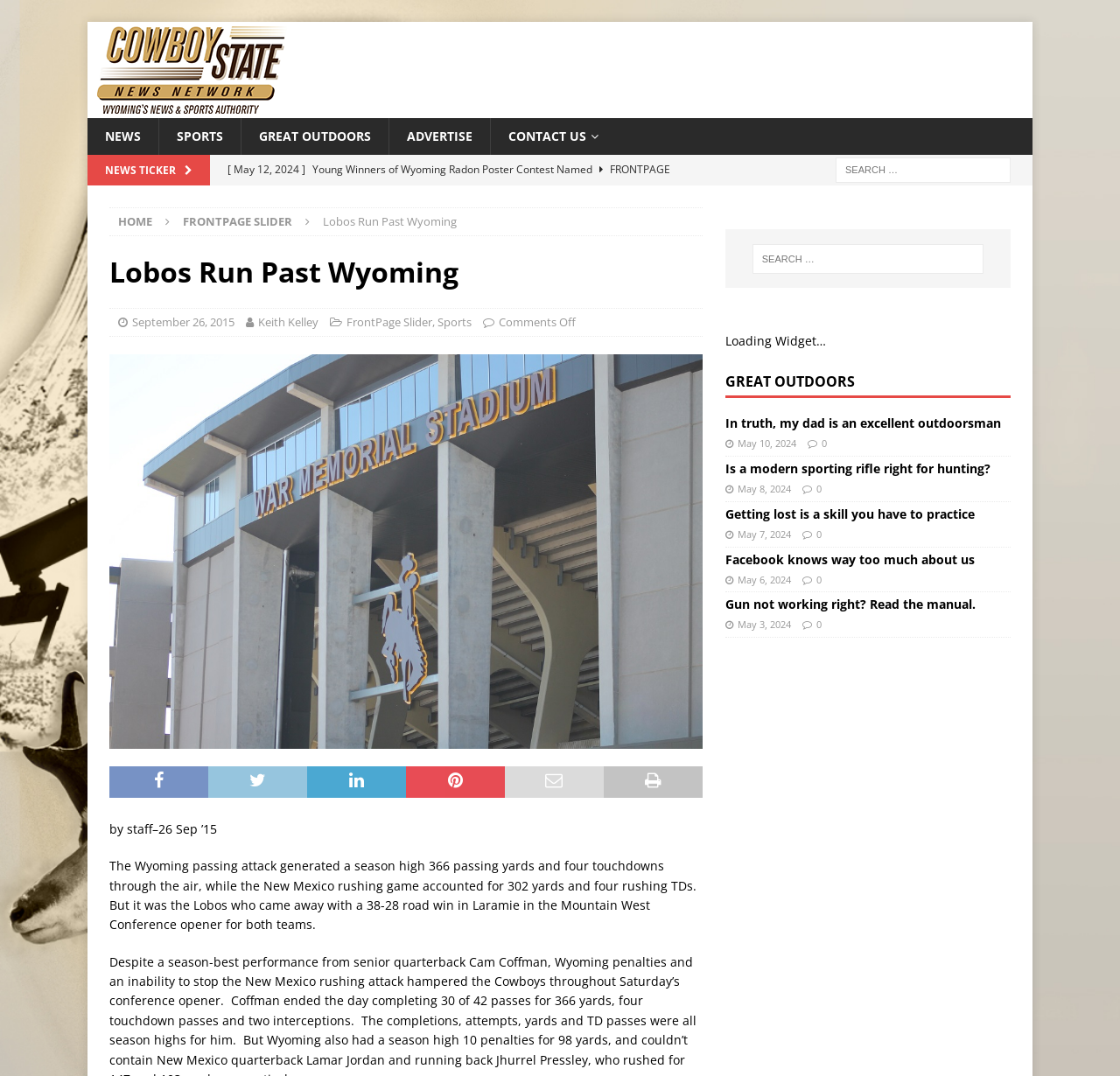Look at the image and answer the question in detail:
What is the name of the news network?

I found the answer by looking at the top-left corner of the webpage, where it says 'Lobos Run Past Wyoming – Cowboy State News Network'. The 'Cowboy State News Network' part is the name of the news network.